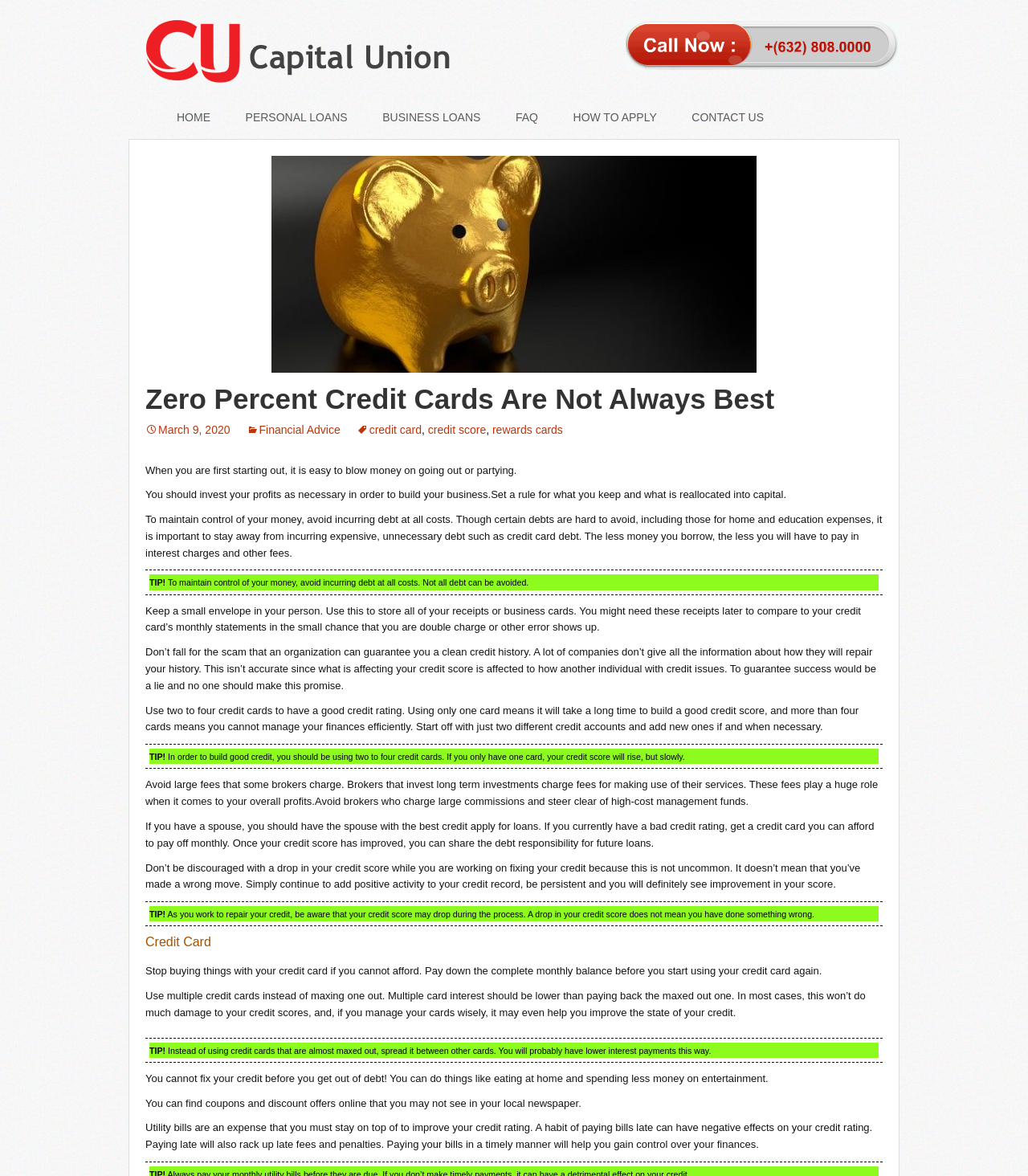Specify the bounding box coordinates of the area that needs to be clicked to achieve the following instruction: "Click on BUSINESS LOANS".

[0.356, 0.087, 0.483, 0.112]